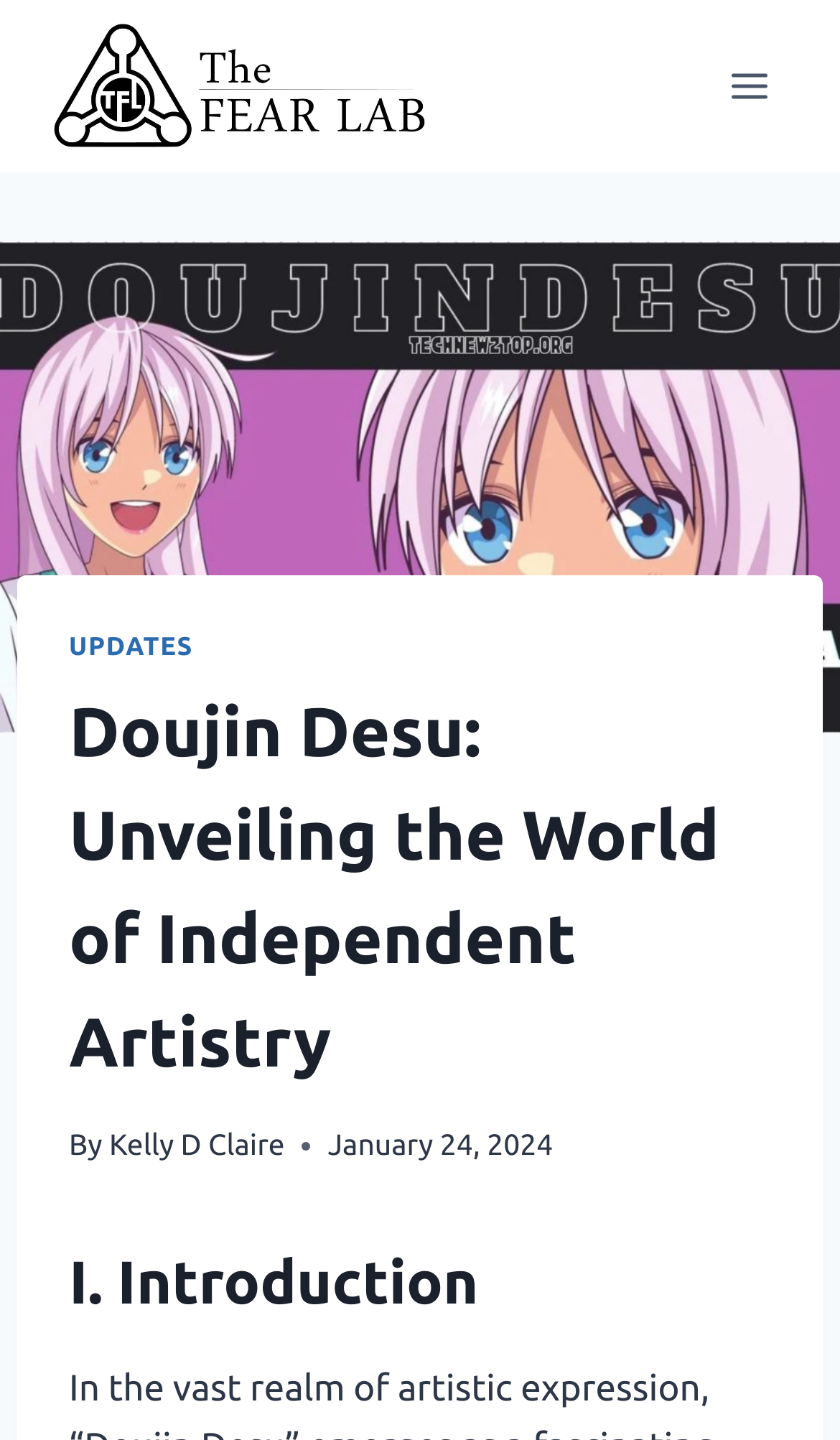Respond to the question below with a concise word or phrase:
What is the logo of the website?

The Fear Lab Logo